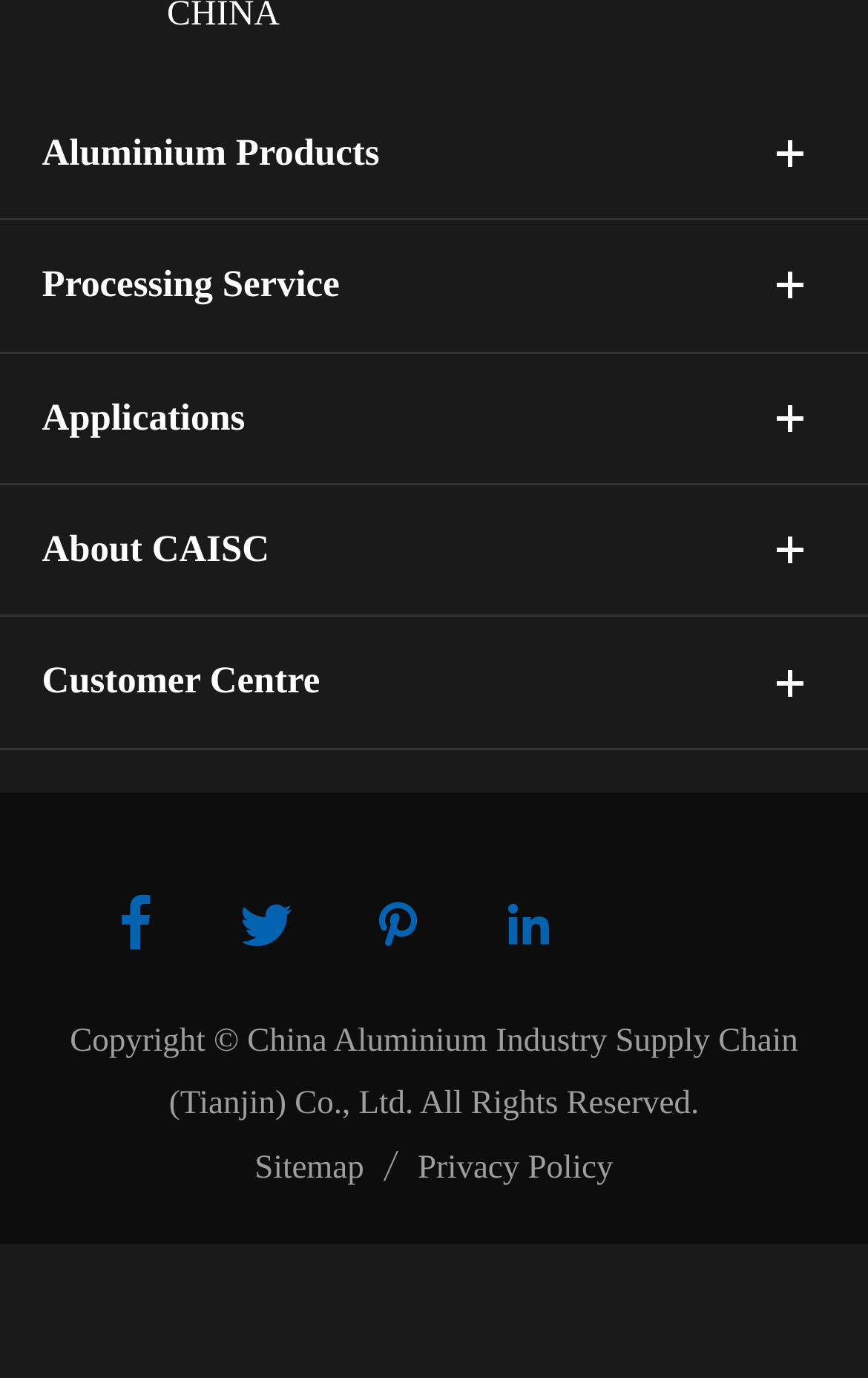Please determine the bounding box coordinates of the area that needs to be clicked to complete this task: 'Read the Privacy Policy'. The coordinates must be four float numbers between 0 and 1, formatted as [left, top, right, bottom].

[0.481, 0.825, 0.706, 0.871]